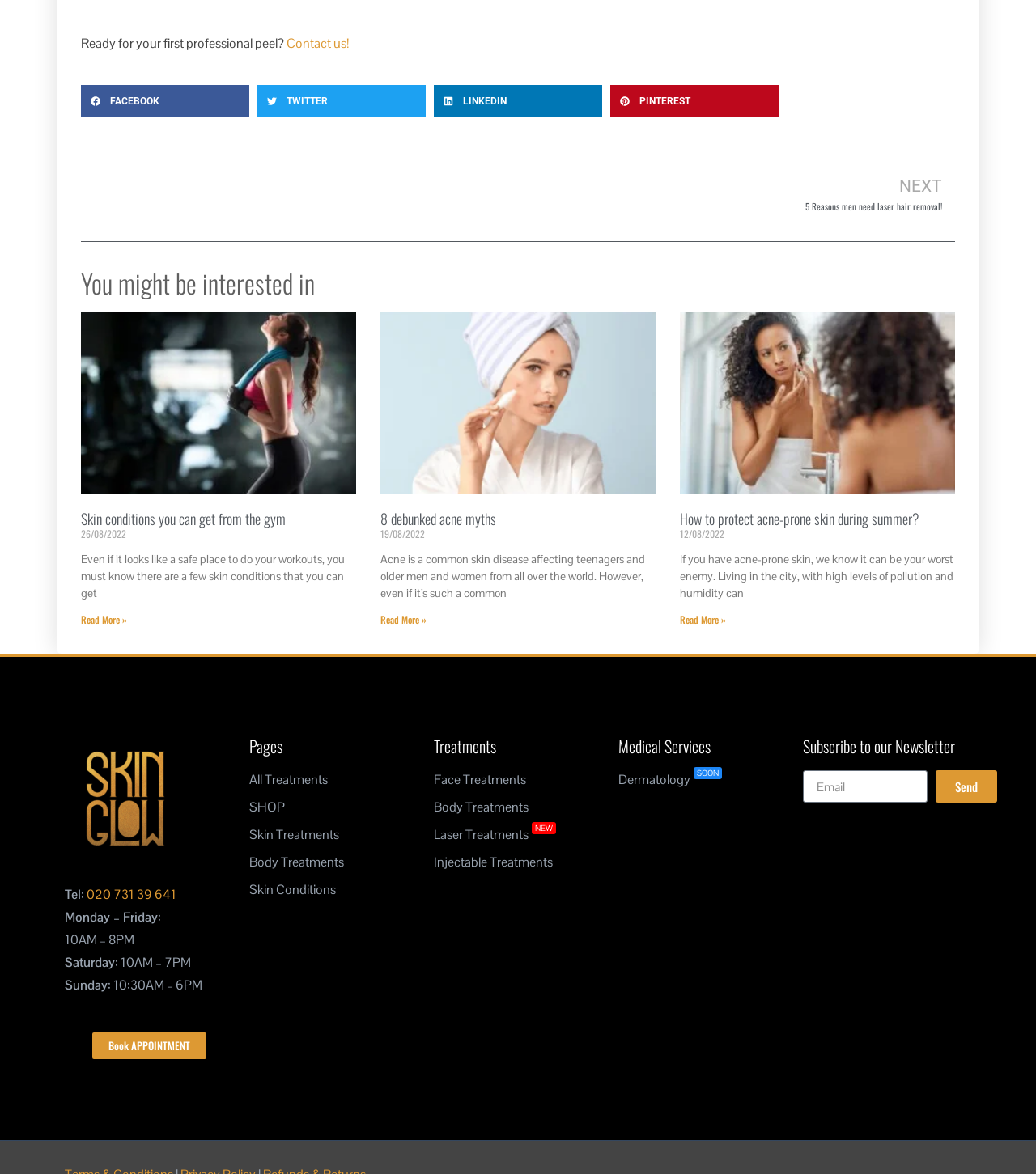Determine the bounding box coordinates for the region that must be clicked to execute the following instruction: "Book an appointment".

[0.089, 0.88, 0.199, 0.902]